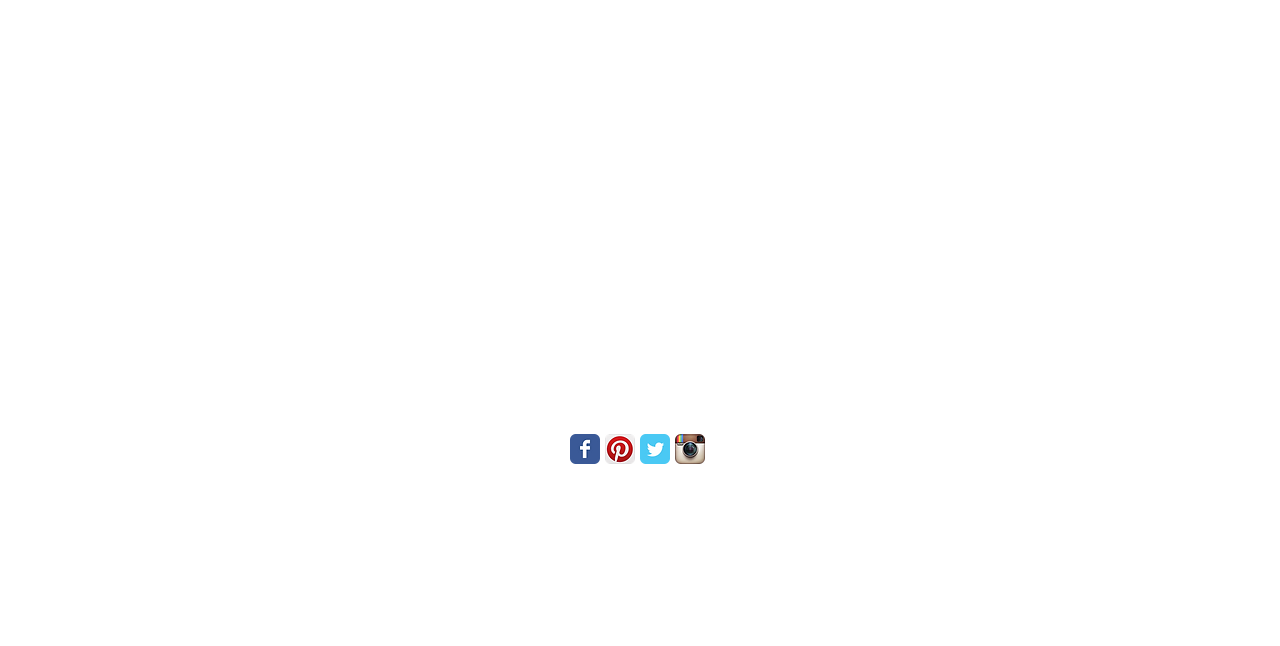Find the bounding box coordinates for the UI element whose description is: "aria-label="Instagram App Icon"". The coordinates should be four float numbers between 0 and 1, in the format [left, top, right, bottom].

[0.527, 0.671, 0.551, 0.718]